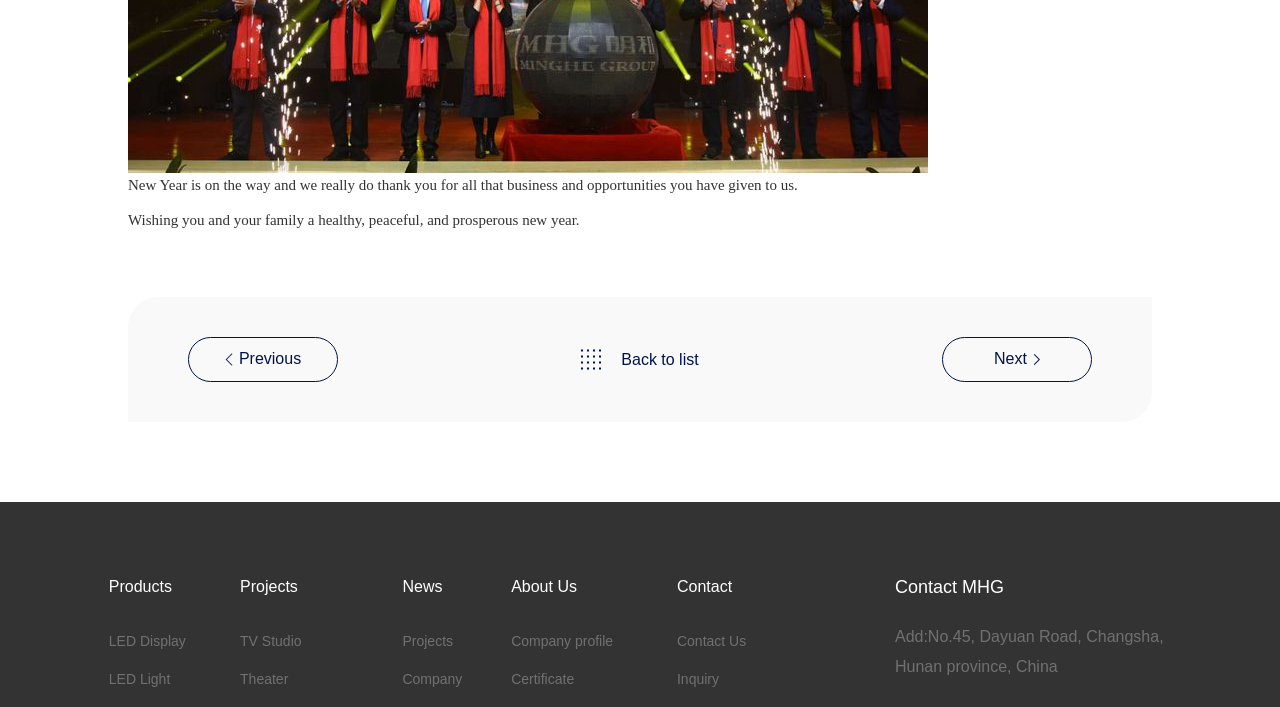Identify the bounding box coordinates necessary to click and complete the given instruction: "Click on Previous".

[0.147, 0.476, 0.264, 0.54]